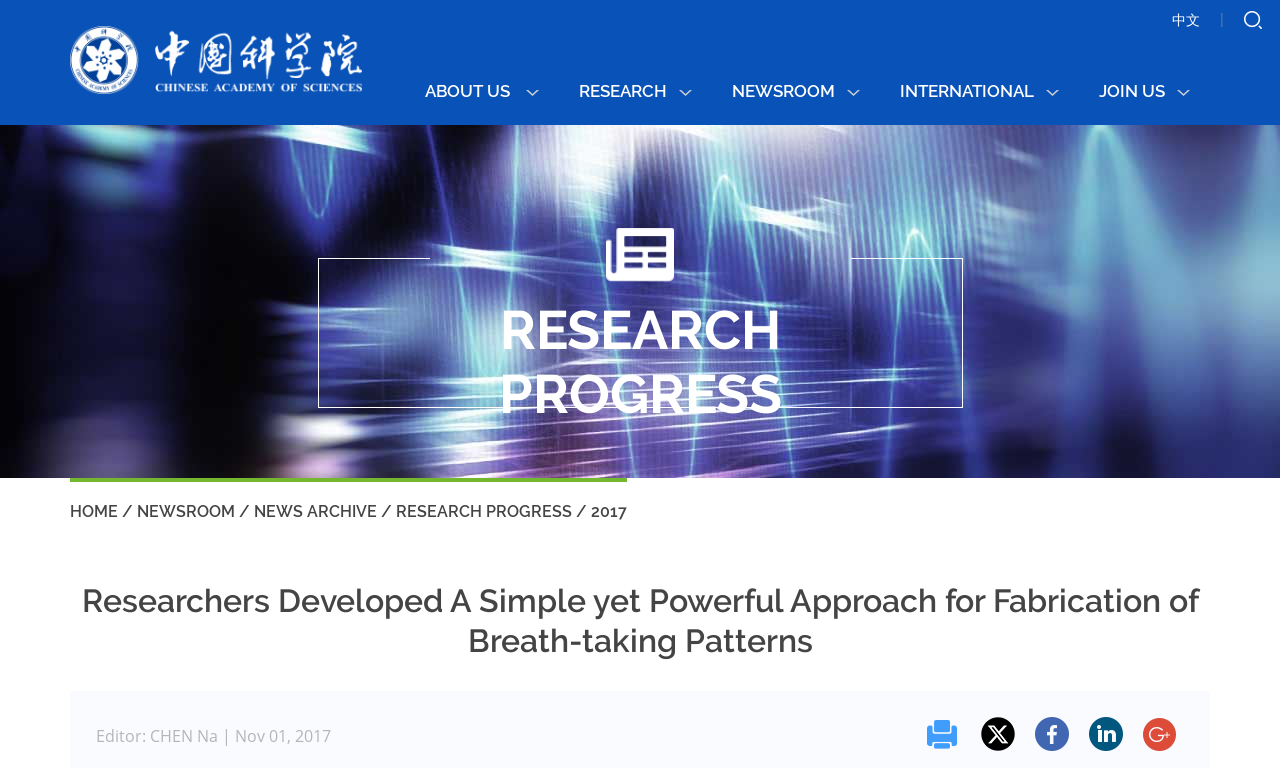Craft a detailed narrative of the webpage's structure and content.

This webpage appears to be the homepage of the Chinese Academy of Sciences. At the top right corner, there is a link to switch to a Chinese version of the page, accompanied by a vertical separator and a small image. Below this, there are five main headings: "ABOUT US", "RESEARCH", "NEWSROOM", "INTERNATIONAL", and "JOIN US", each with a corresponding link.

On the left side of the page, there is a large image, and above it, a heading that reads "RESEARCH PROGRESS". Below the image, there are several links, including "HOME", "NEWSROOM", "NEWS ARCHIVE", "RESEARCH PROGRESS", and "2017", separated by forward slashes.

The main content of the page is a news article with the title "Researchers Developed A Simple yet Powerful Approach for Fabrication of Breath-taking Patterns". The article has a editor's name, "CHEN Na", and a publication date, "Nov 01, 2017", at the bottom. There are also several links and images at the bottom of the page, possibly related to the article or other news stories.

There are a total of 7 images on the page, including the large one on the left side, the small one at the top right corner, and several smaller ones at the bottom of the page.